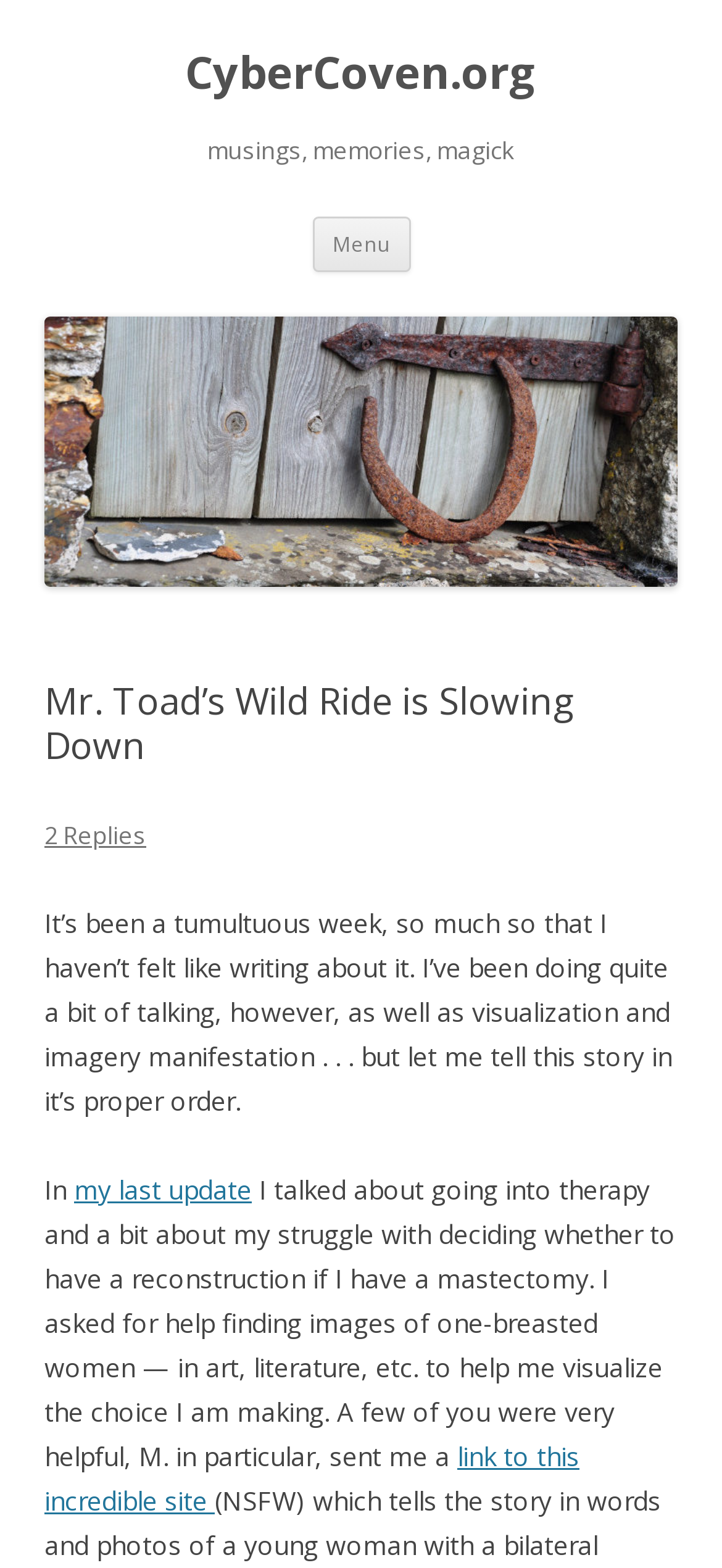Provide your answer in a single word or phrase: 
What is the name of the website?

CyberCoven.org